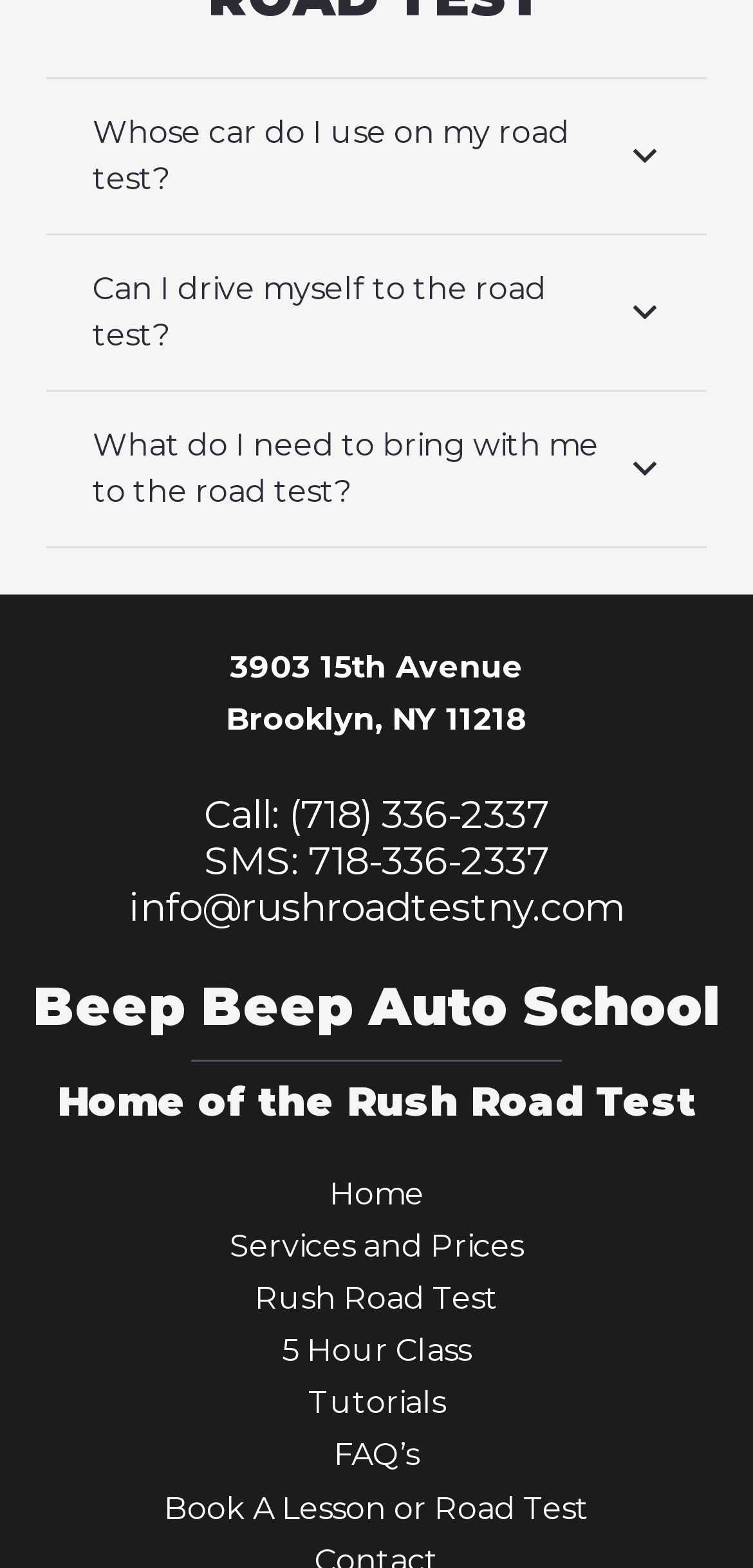Provide a brief response using a word or short phrase to this question:
What is the address of Beep Beep Auto School?

3903 15th Avenue, Brooklyn, NY 11218